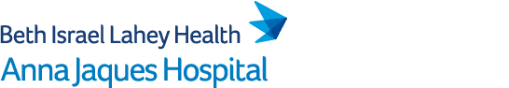What is the name of the hospital highlighted in the logo?
Based on the visual details in the image, please answer the question thoroughly.

The logo showcases the name 'Anna Jaques Hospital' rendered in a lighter blue hue, which indicates that the hospital highlighted in the logo is Anna Jaques Hospital.